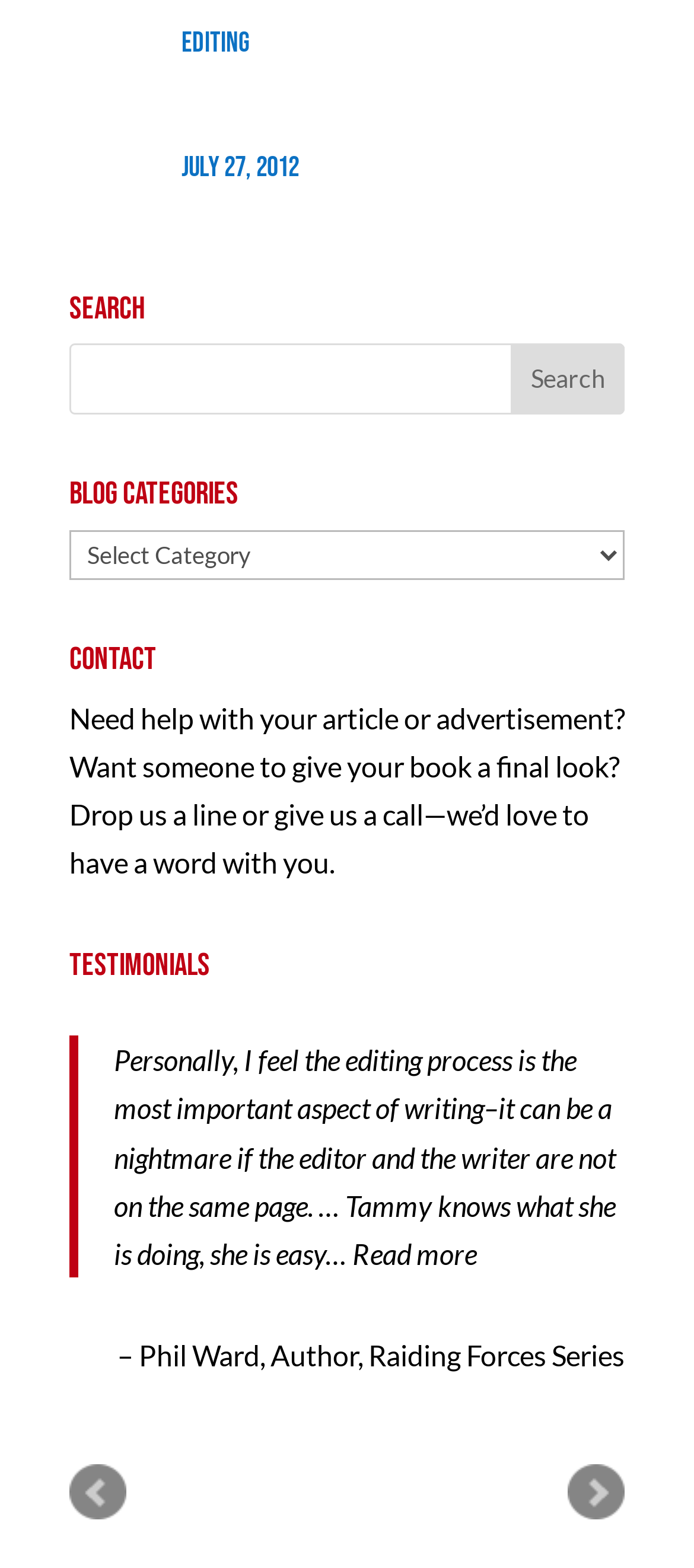Highlight the bounding box coordinates of the element that should be clicked to carry out the following instruction: "Read more testimonials". The coordinates must be given as four float numbers ranging from 0 to 1, i.e., [left, top, right, bottom].

[0.508, 0.788, 0.687, 0.81]